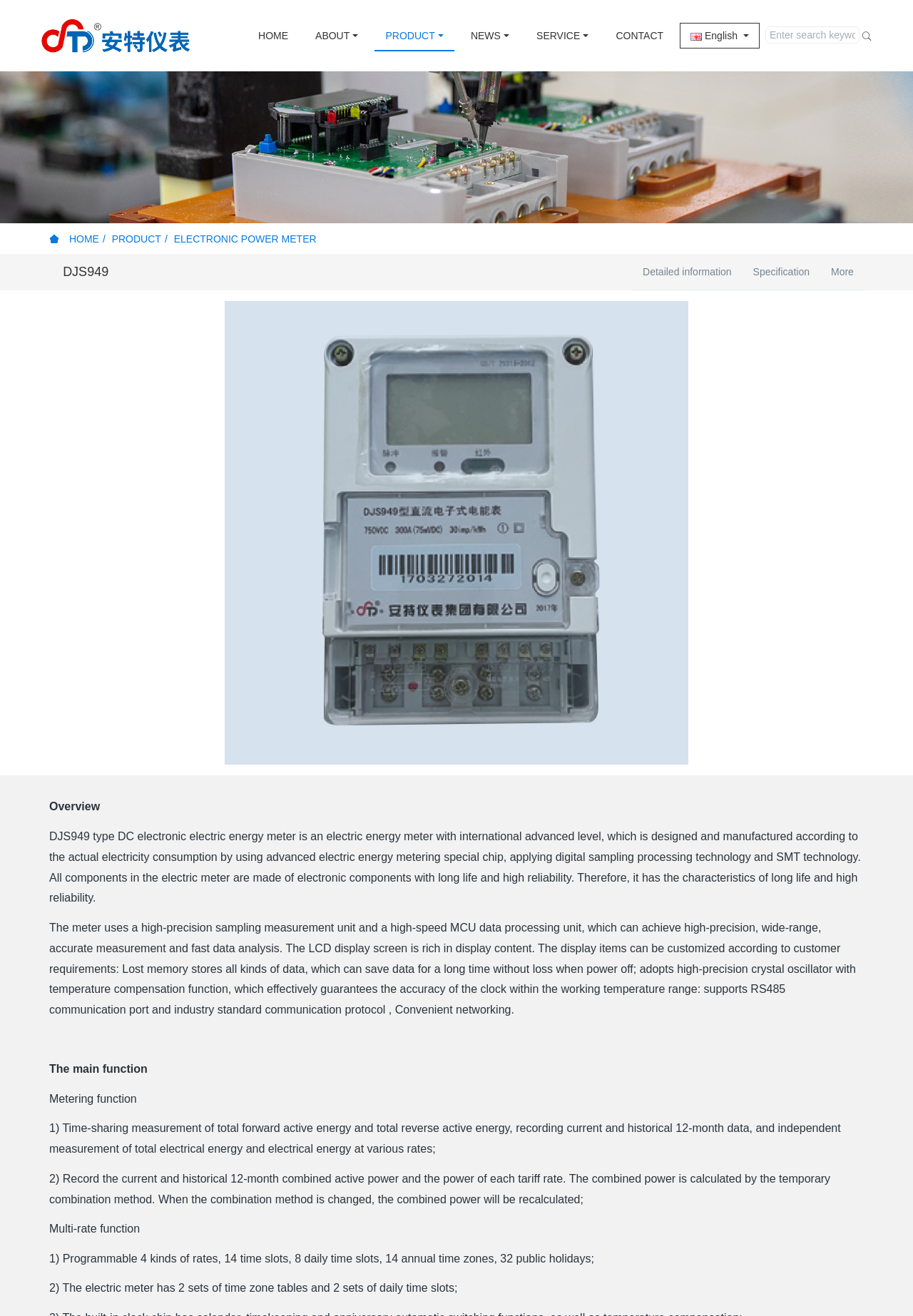How many kinds of rates can be programmed in the meter?
Please answer the question with a detailed response using the information from the screenshot.

The number of programmable rates is obtained from the static text element that describes the multi-rate function of the meter, which states that the meter can be programmed with 4 kinds of rates.